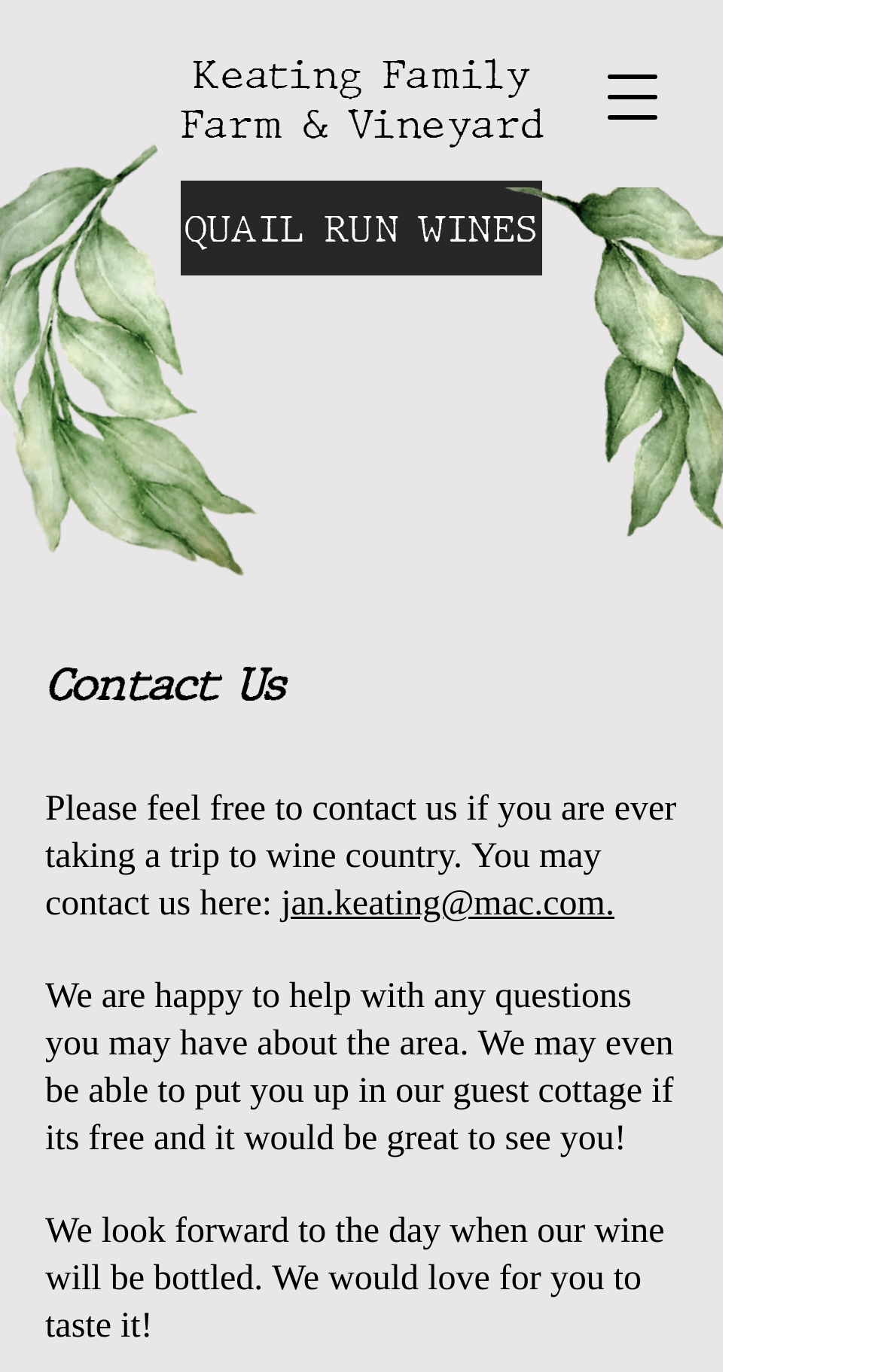Using the webpage screenshot, find the UI element described by QUAIL RUN WINES. Provide the bounding box coordinates in the format (top-left x, top-left y, bottom-right x, bottom-right y), ensuring all values are floating point numbers between 0 and 1.

[0.205, 0.132, 0.615, 0.201]